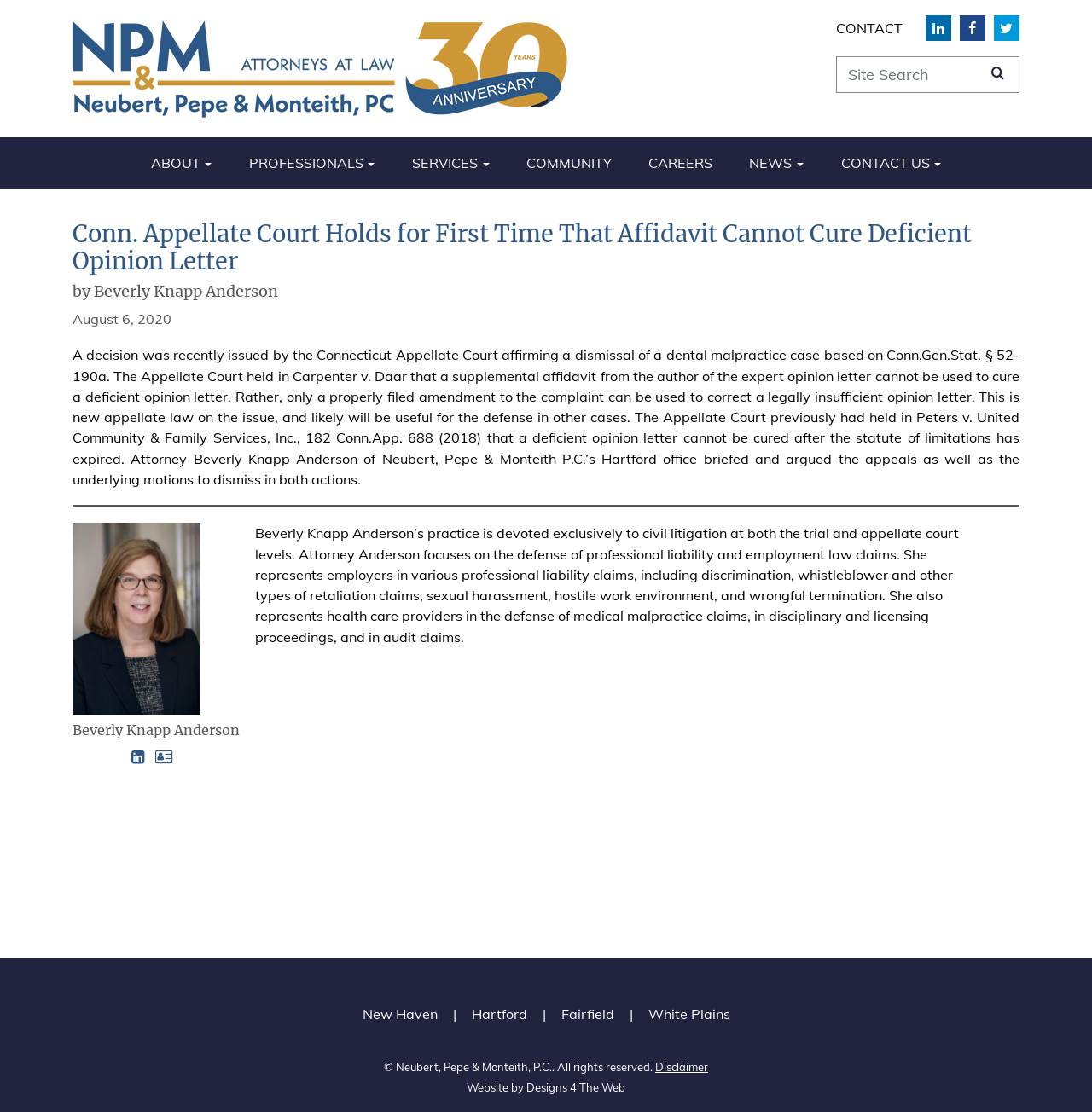Pinpoint the bounding box coordinates of the clickable element needed to complete the instruction: "Follow EMILYs List on Instagram". The coordinates should be provided as four float numbers between 0 and 1: [left, top, right, bottom].

None